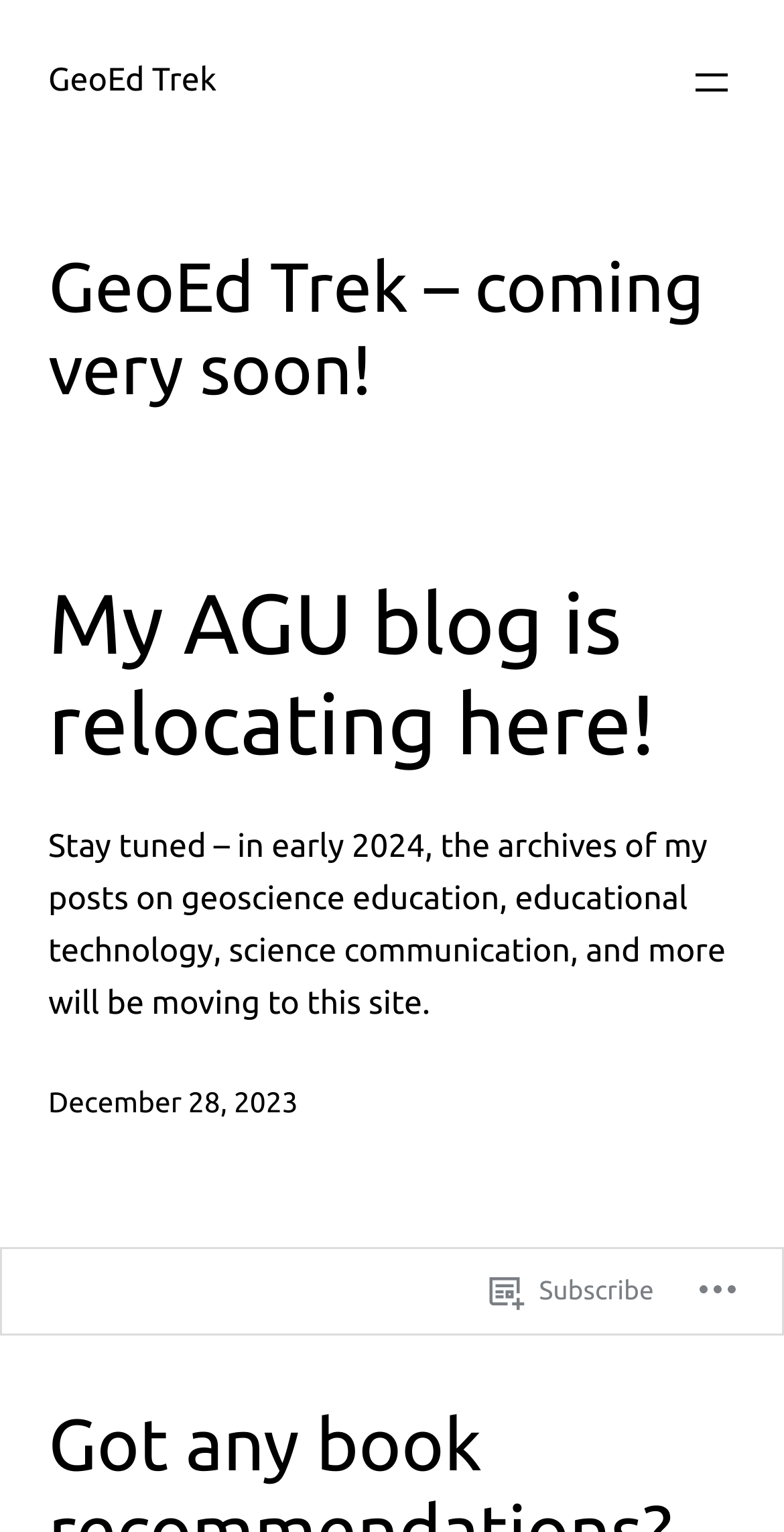Given the following UI element description: "December 28, 2023", find the bounding box coordinates in the webpage screenshot.

[0.062, 0.709, 0.38, 0.73]